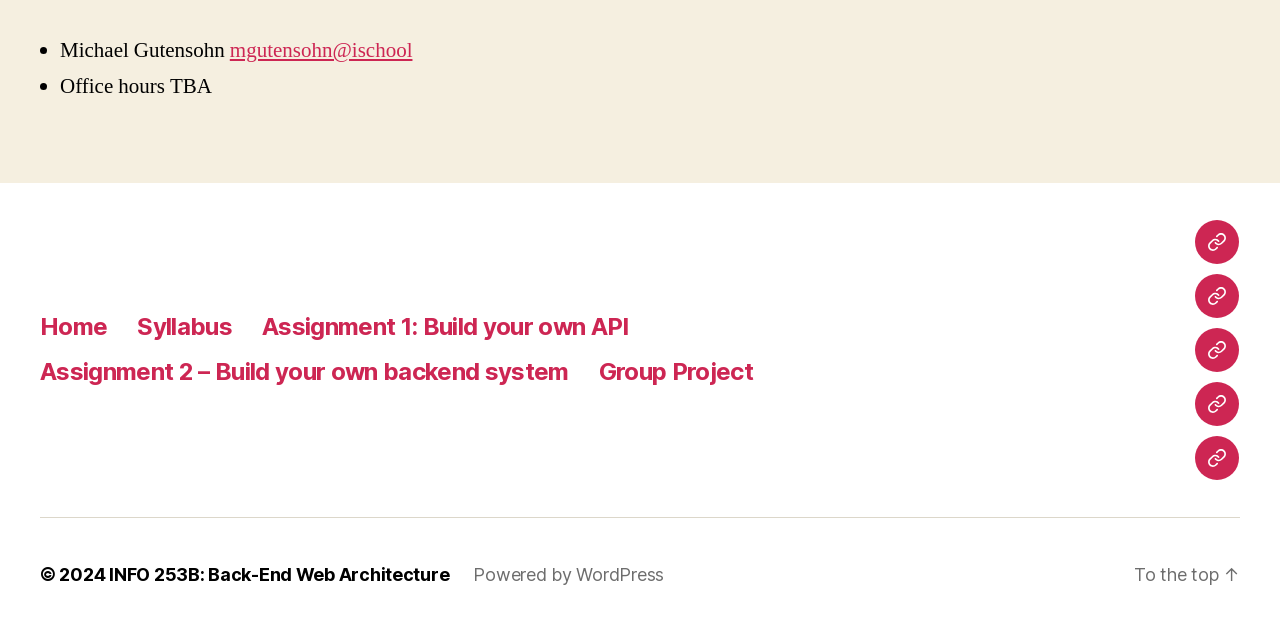Locate the bounding box coordinates of the region to be clicked to comply with the following instruction: "View instructor's email". The coordinates must be four float numbers between 0 and 1, in the form [left, top, right, bottom].

[0.18, 0.058, 0.322, 0.101]